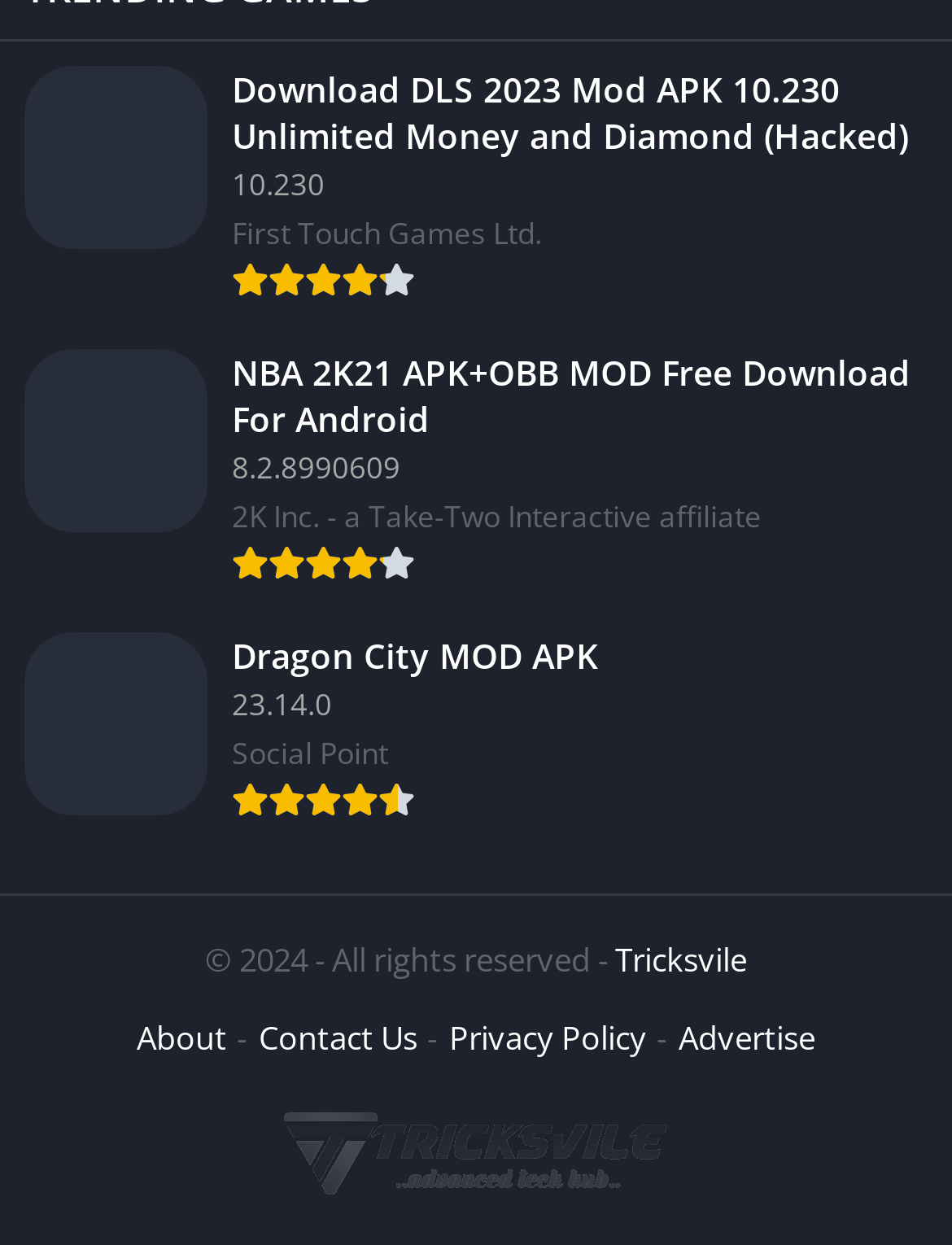Determine the bounding box for the UI element that matches this description: "About".

[0.144, 0.815, 0.238, 0.85]